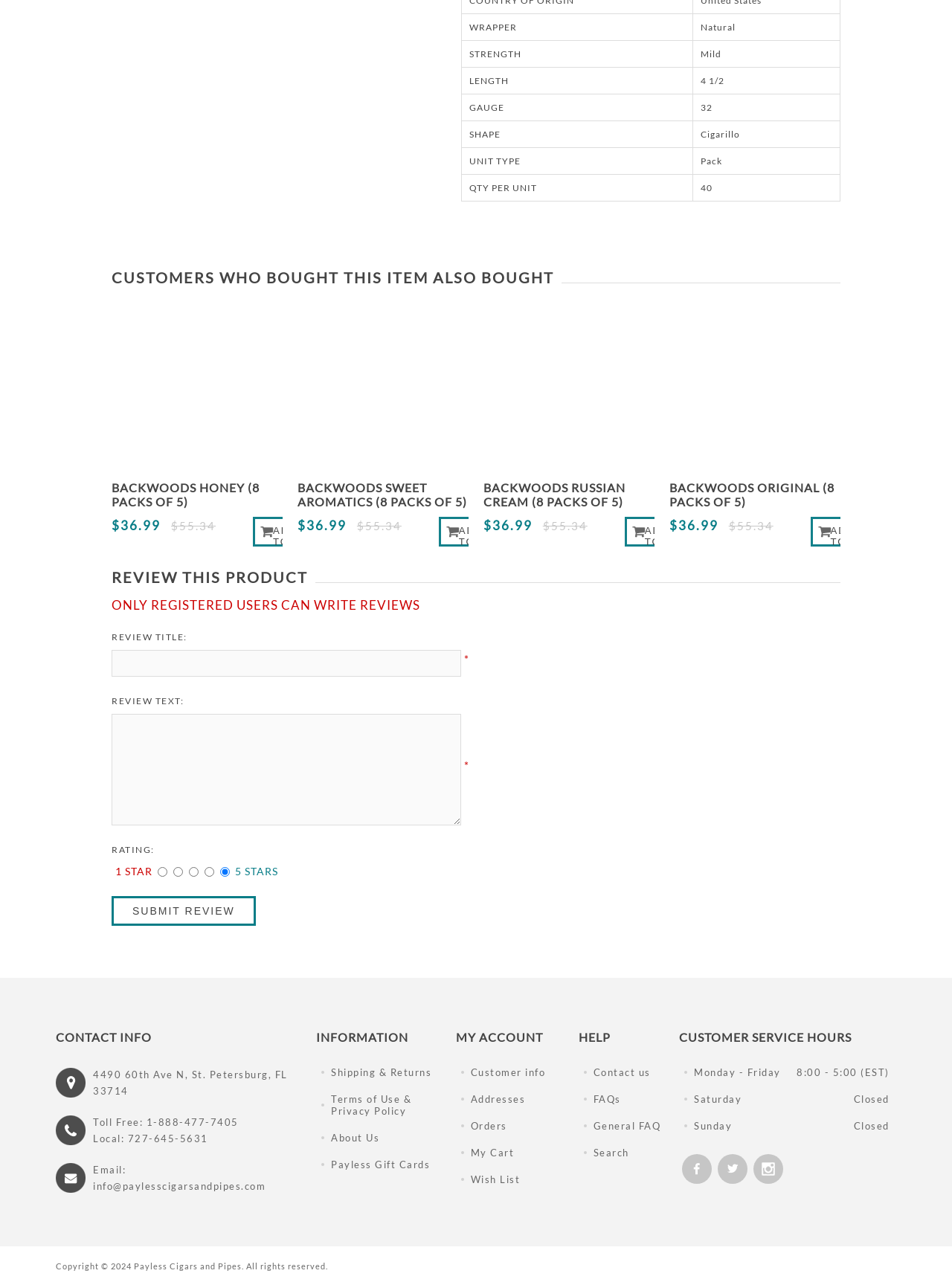Please find the bounding box coordinates of the element that you should click to achieve the following instruction: "Click the 'Backwoods Honey 8 packs of 5' link". The coordinates should be presented as four float numbers between 0 and 1: [left, top, right, bottom].

[0.117, 0.232, 0.297, 0.366]